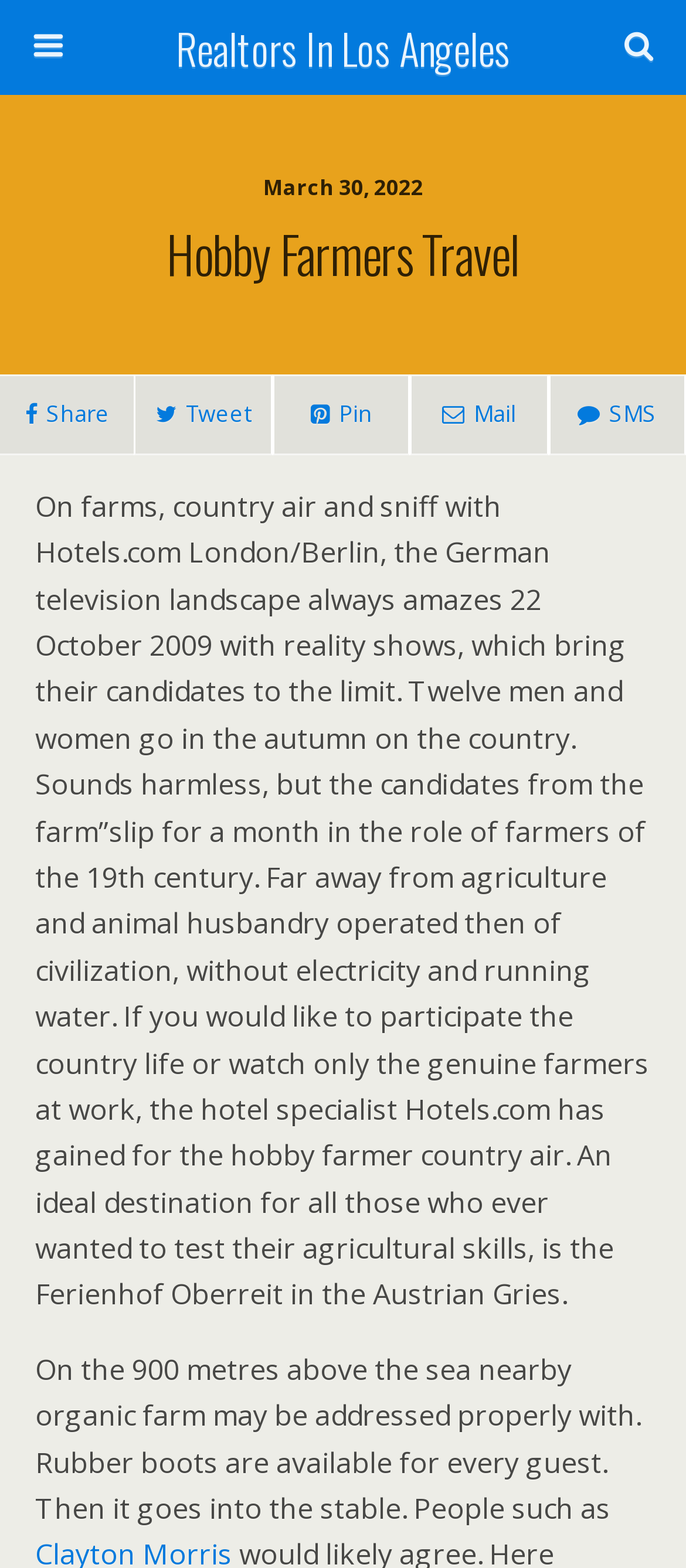Please determine and provide the text content of the webpage's heading.

Hobby Farmers Travel